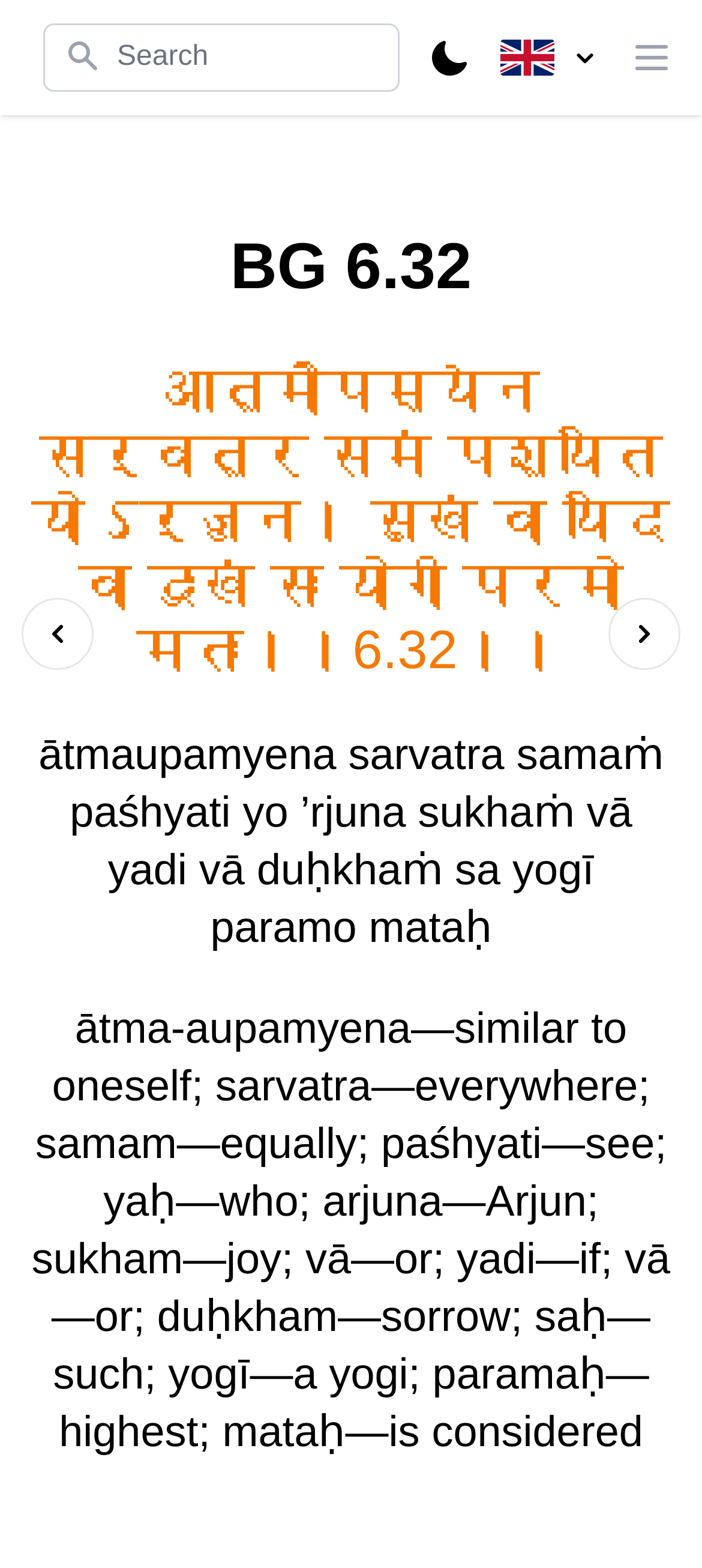Give a short answer using one word or phrase for the question:
How many links are there on the webpage?

2